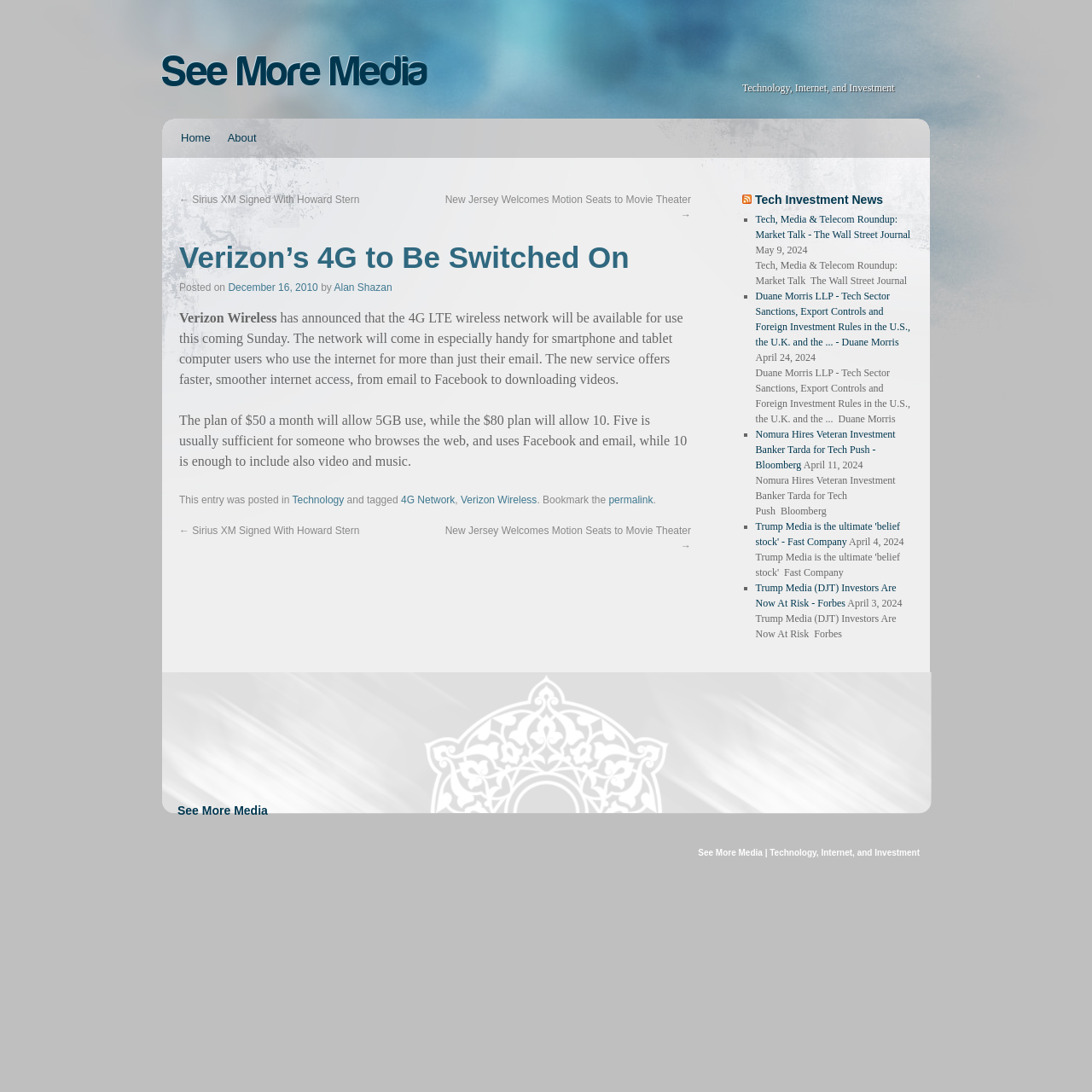Could you identify the text that serves as the heading for this webpage?

Verizon’s 4G to Be Switched On